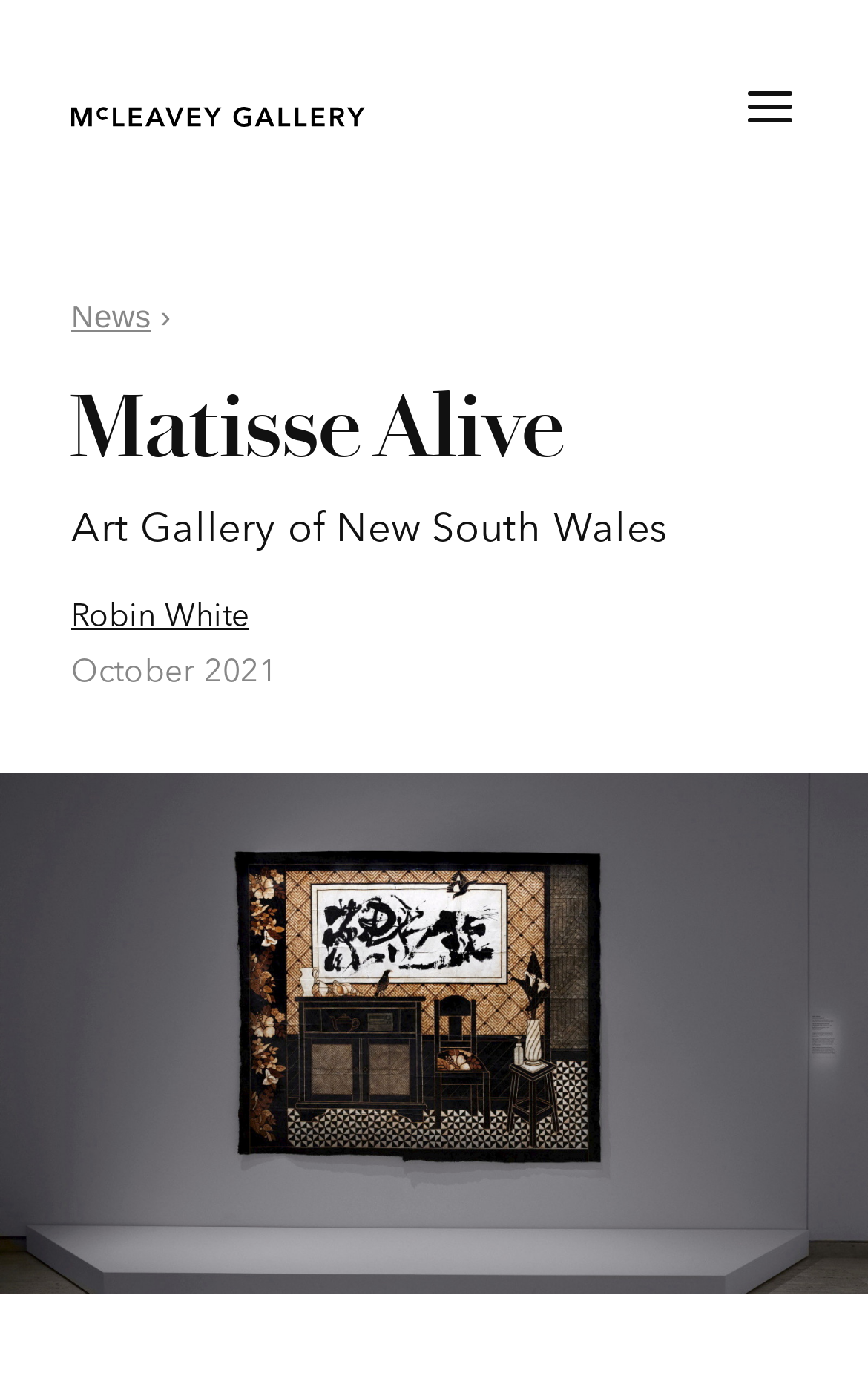What is the name of the art gallery?
Please describe in detail the information shown in the image to answer the question.

I found the answer by looking at the static text element that says 'Art Gallery of New South Wales' which is located below the main heading 'Matisse Alive'.